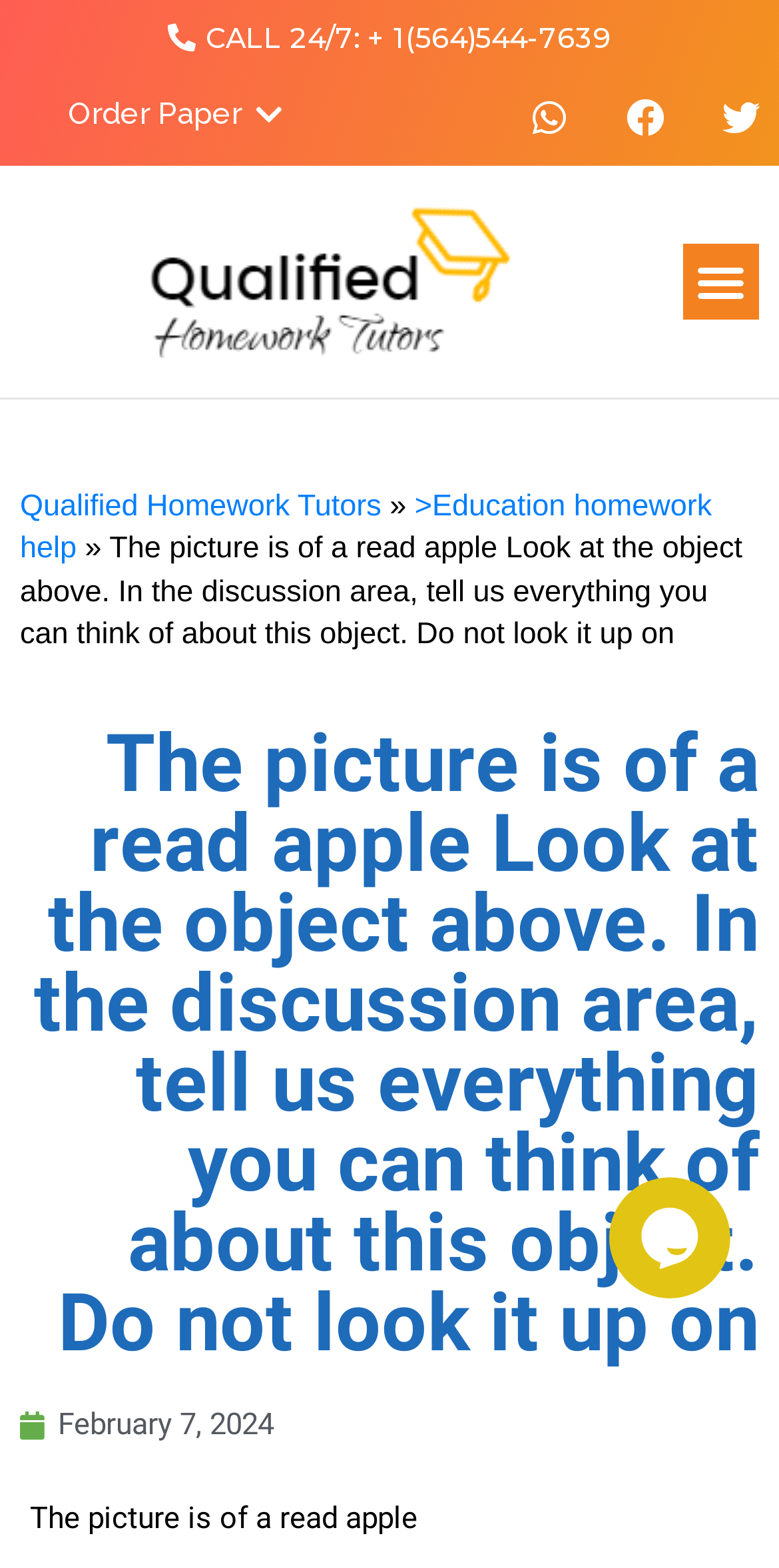Show the bounding box coordinates for the element that needs to be clicked to execute the following instruction: "Check the date". Provide the coordinates in the form of four float numbers between 0 and 1, i.e., [left, top, right, bottom].

[0.026, 0.896, 0.351, 0.923]